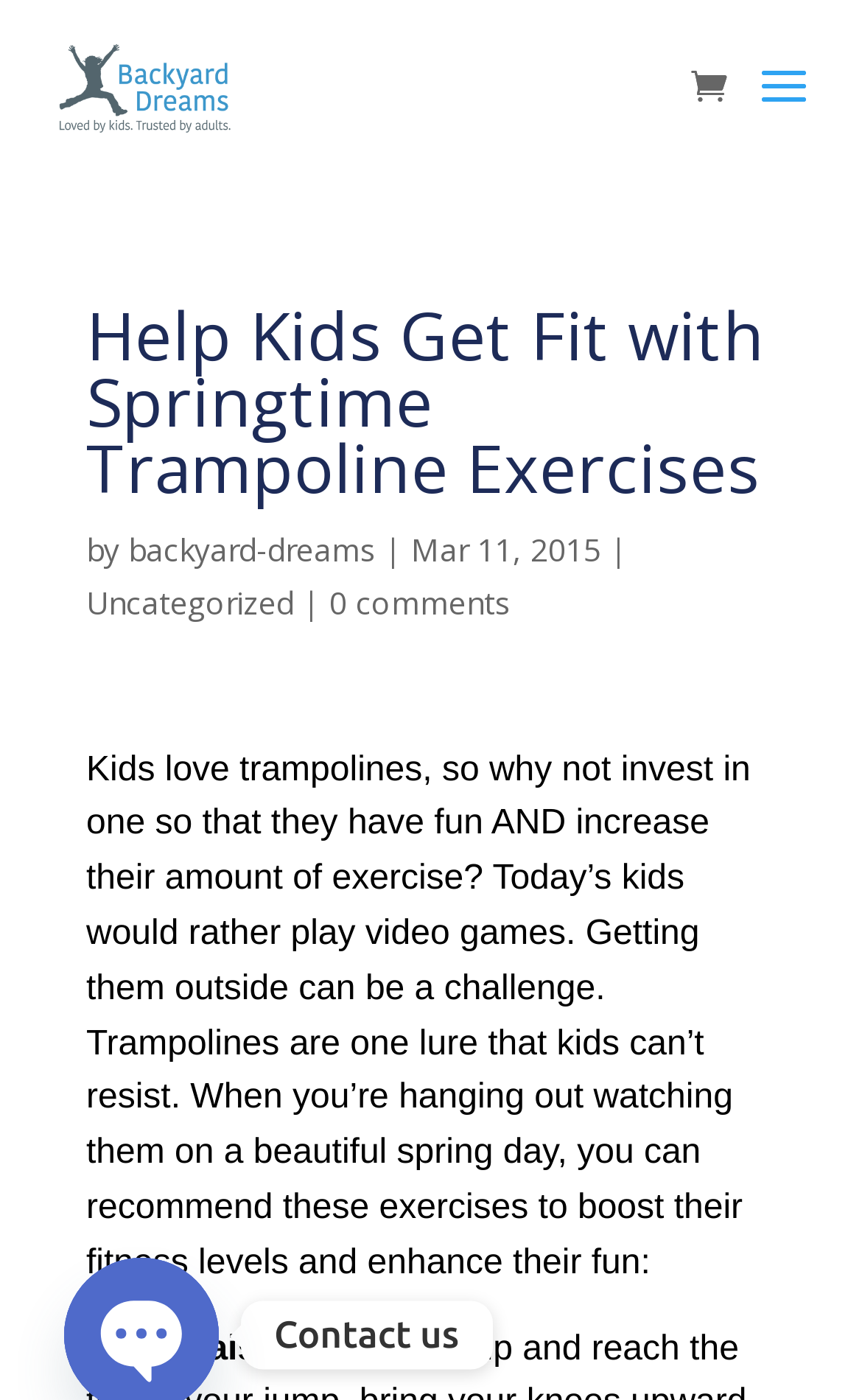From the given element description: "Terms of Use", find the bounding box for the UI element. Provide the coordinates as four float numbers between 0 and 1, in the order [left, top, right, bottom].

None